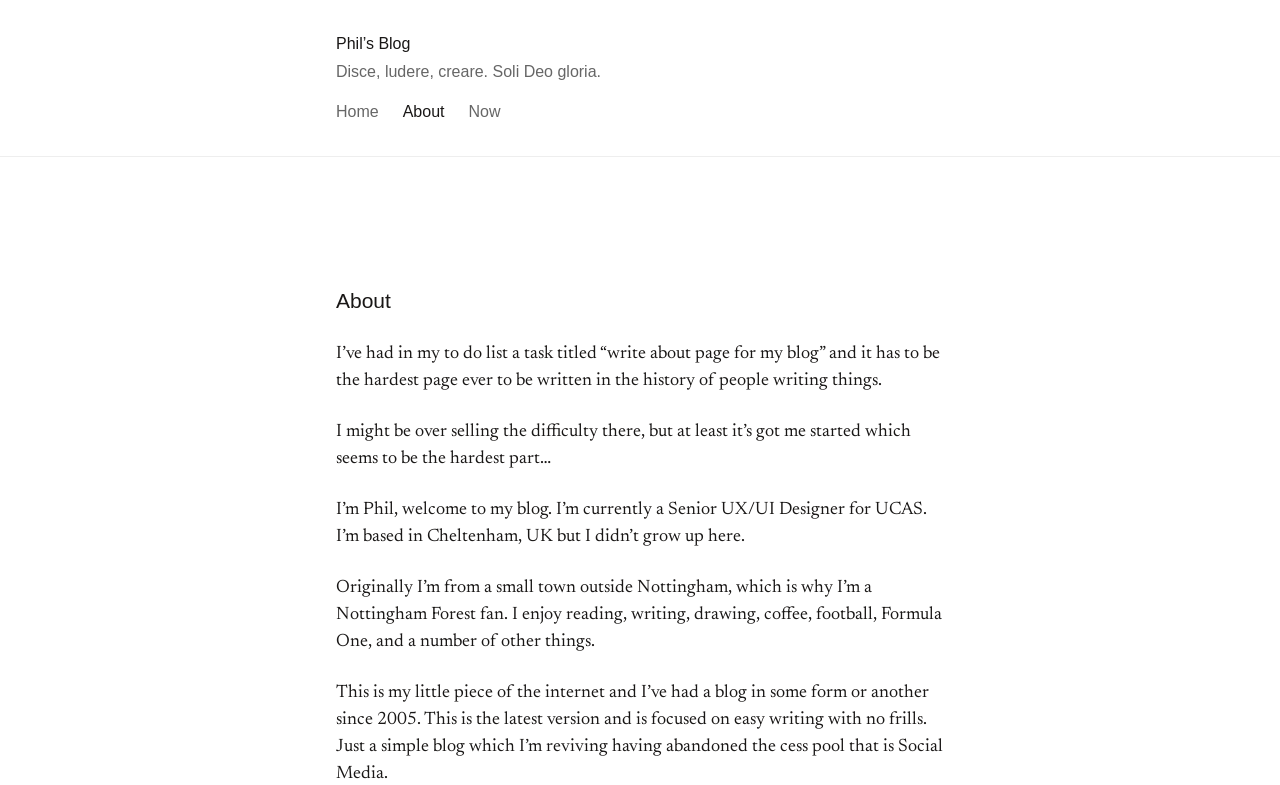What is the author's favorite football team?
Using the image as a reference, answer the question with a short word or phrase.

Nottingham Forest